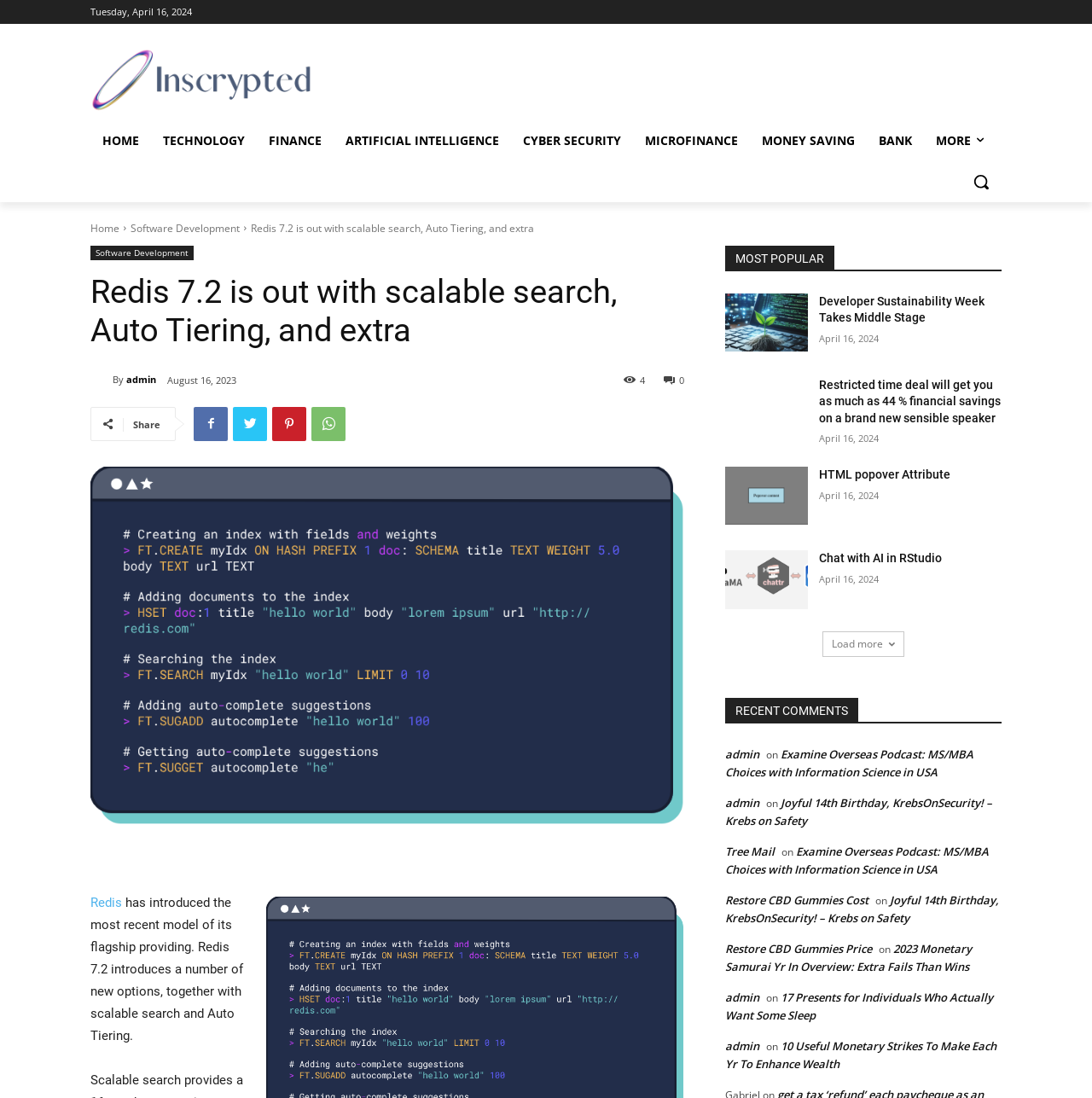What is the name of the company that introduced a new model?
From the screenshot, supply a one-word or short-phrase answer.

Redis